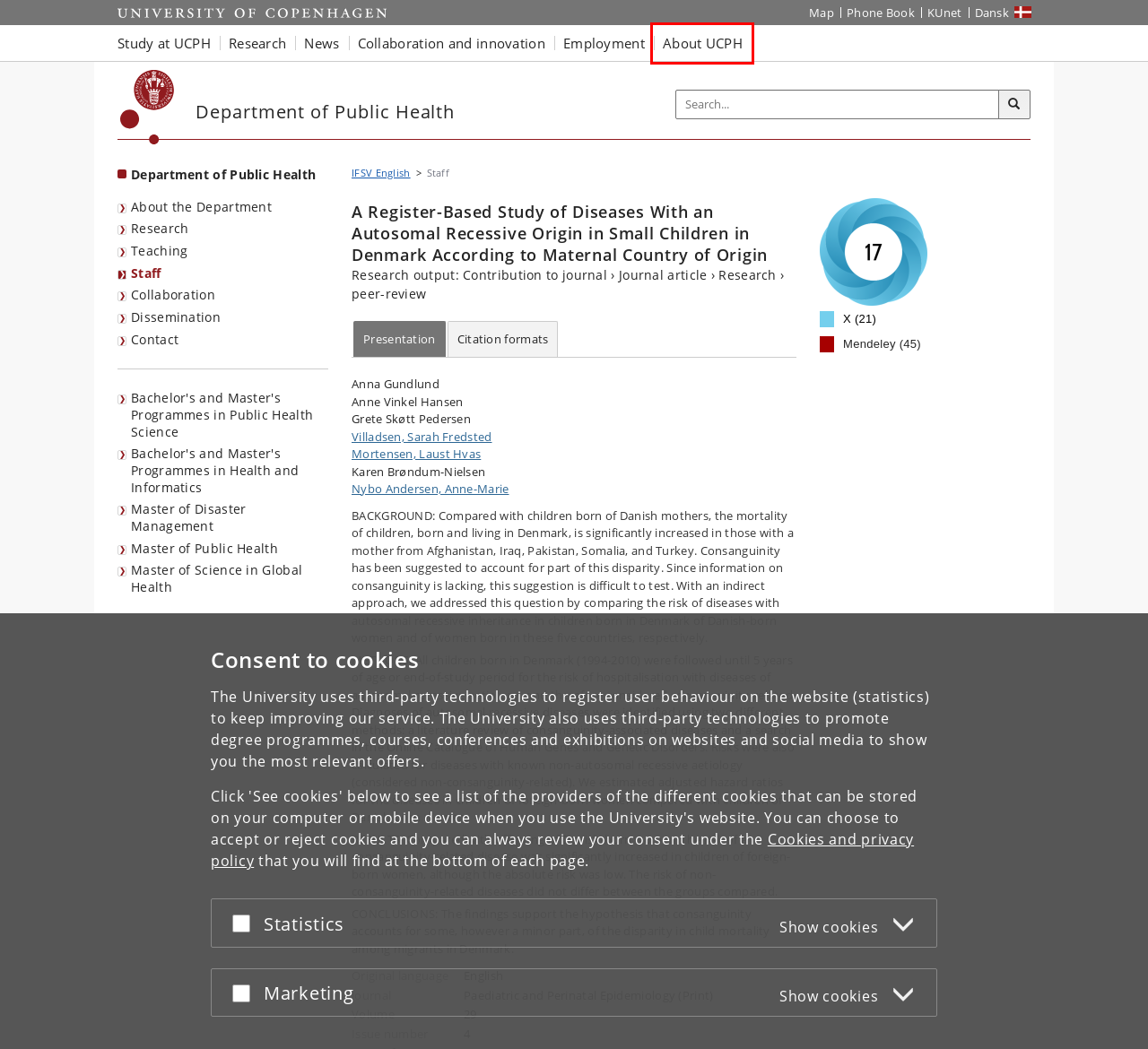Look at the screenshot of a webpage that includes a red bounding box around a UI element. Select the most appropriate webpage description that matches the page seen after clicking the highlighted element. Here are the candidates:
A. IFSV - Institut for Folkesundhedsvidenskab – Københavns Universitet
B. Collaboration – University of Copenhagen
C. Kandidat i sundhed og informatik – Københavns Universitet
D. Master of Disaster Management – University of Copenhagen
E. Cookie policy – University of Copenhagen
F. University of Copenhagen – University of Copenhagen
G. MPH - Master of Public Health – Københavns Universitet
H. About the University of Copenhagen – University of Copenhagen

H